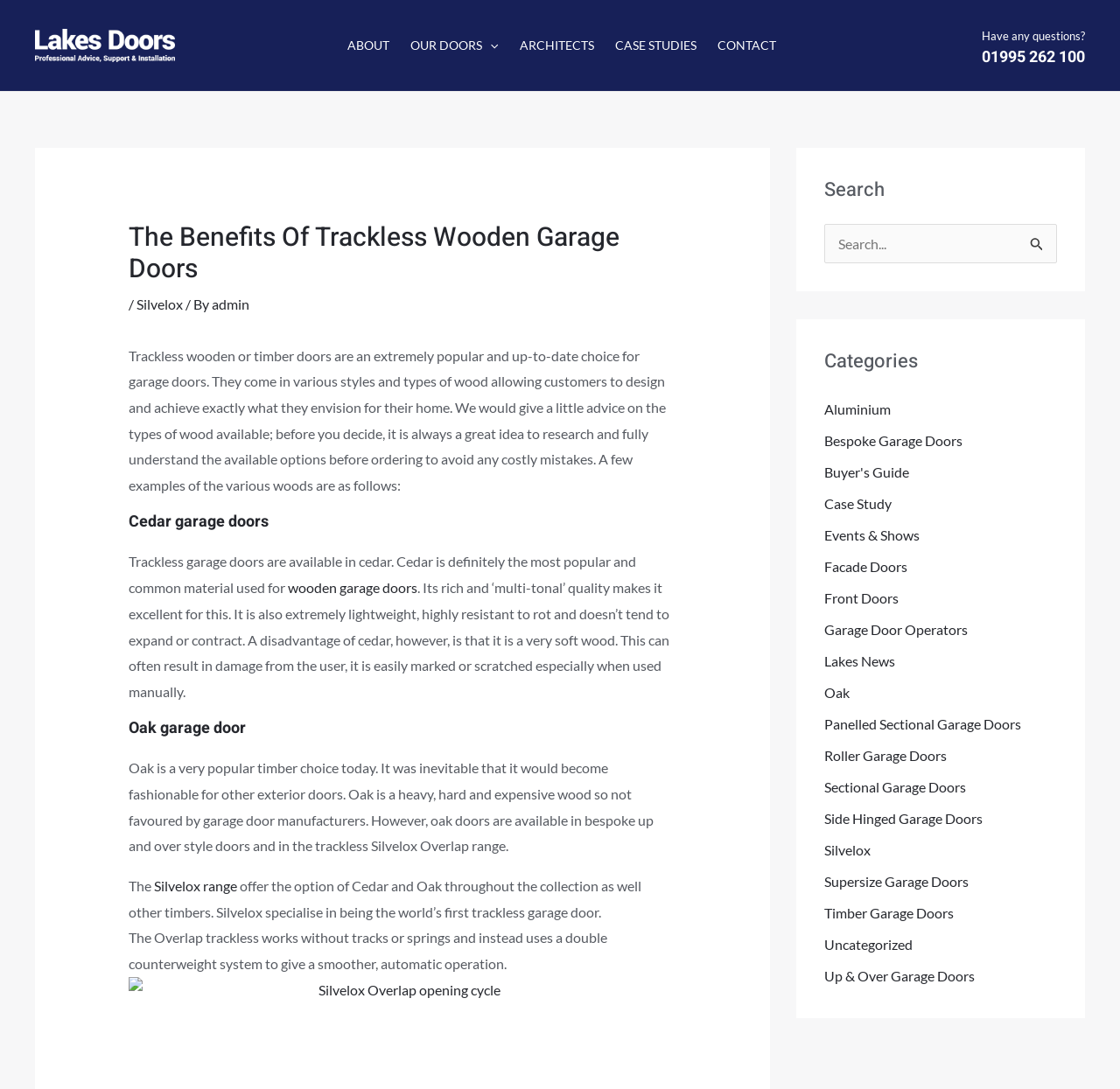Can you determine the bounding box coordinates of the area that needs to be clicked to fulfill the following instruction: "Click on the 'CASE STUDIES' link"?

[0.538, 0.0, 0.629, 0.084]